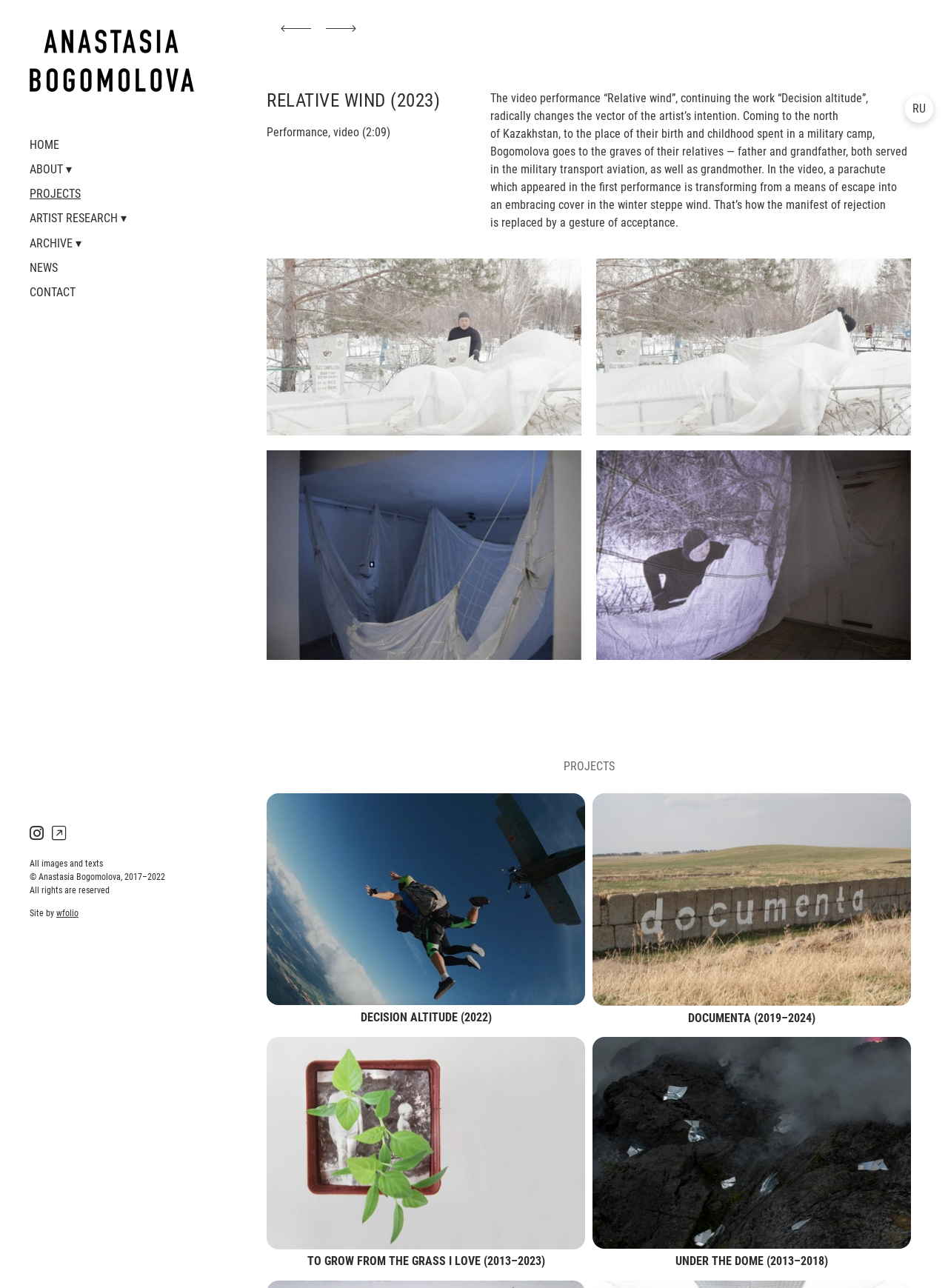How many projects are listed on the page?
Please ensure your answer to the question is detailed and covers all necessary aspects.

I counted the number of project links under the 'PROJECTS' heading, and there are four projects listed: 'Decision altitude (2022)', 'documenta (2019–2024)', 'To Grow From the Grass I Love (2013–2023)', and 'Under the Dome (2013–2018)'.